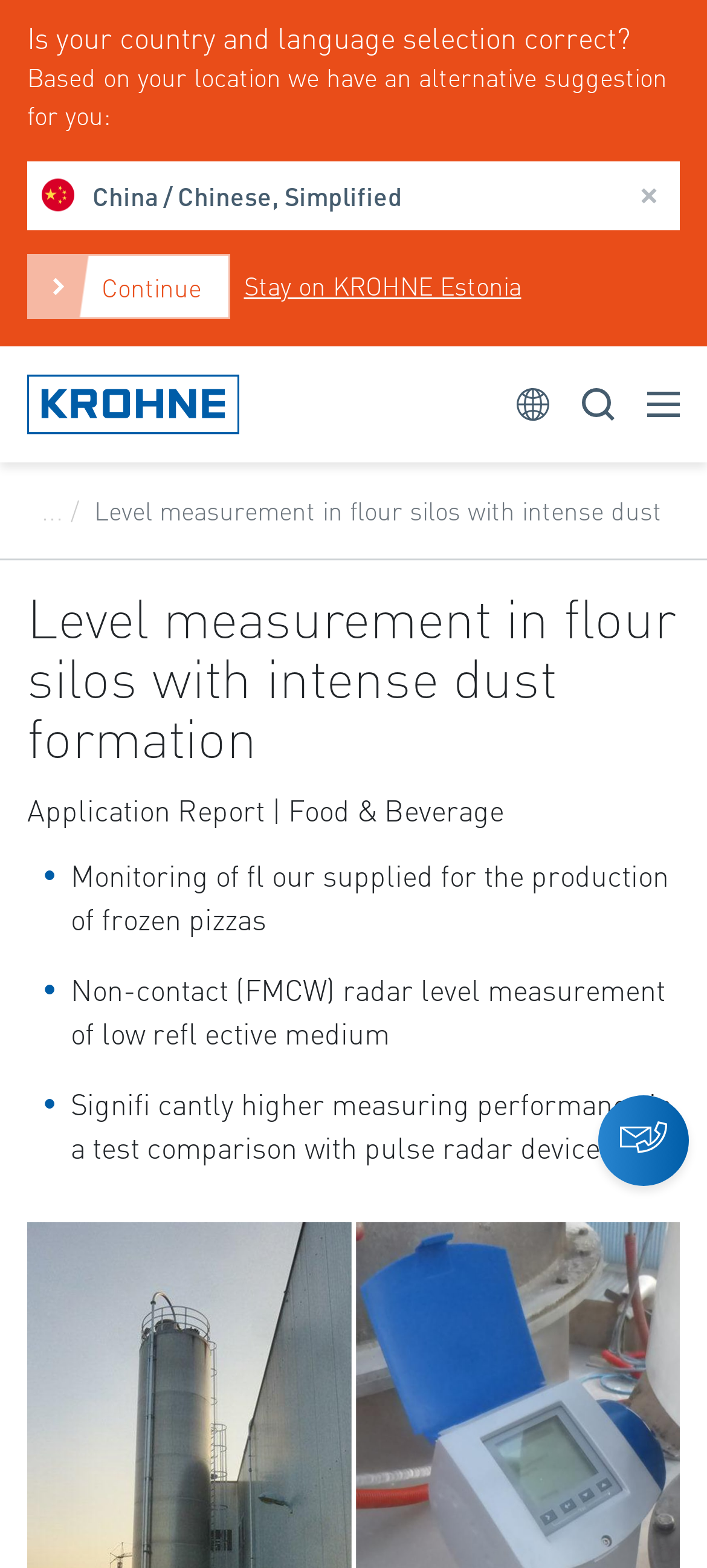Generate a thorough caption detailing the webpage content.

The webpage appears to be an application report from Krohne, a company that provides level measurement solutions, specifically for the food and beverage industry. 

At the top of the page, there is a notification section that asks if the country and language selection is correct, with an alternative suggestion based on the user's location. This section is followed by a "Continue" button and a "Stay on KROHNE Estonia" option.

Below this section, the Krohne logo is displayed, which is a clickable link. 

On the top-right corner, there are three small images, likely representing social media or other external links.

The main content of the page is divided into sections, with a breadcrumb navigation menu on the top-left side, showing the current page's position within the website's hierarchy.

The first section has a heading that reads "Level measurement in flour silos with intense dust formation" and a subheading that says "Application Report | Food & Beverage". 

Below this, there are three paragraphs of text that describe the application report, detailing the monitoring of flour supplied for the production of frozen pizzas, non-contact radar level measurement, and the significant higher measuring performance of Krohne's solution compared to pulse radar devices.

On the right side of the page, near the bottom, there is an image, and below it, a section with an "Email" label, possibly a contact or subscription form.

Overall, the webpage provides a detailed report on Krohne's level measurement solution for the food and beverage industry, with a focus on its application in flour silos with intense dust formation.